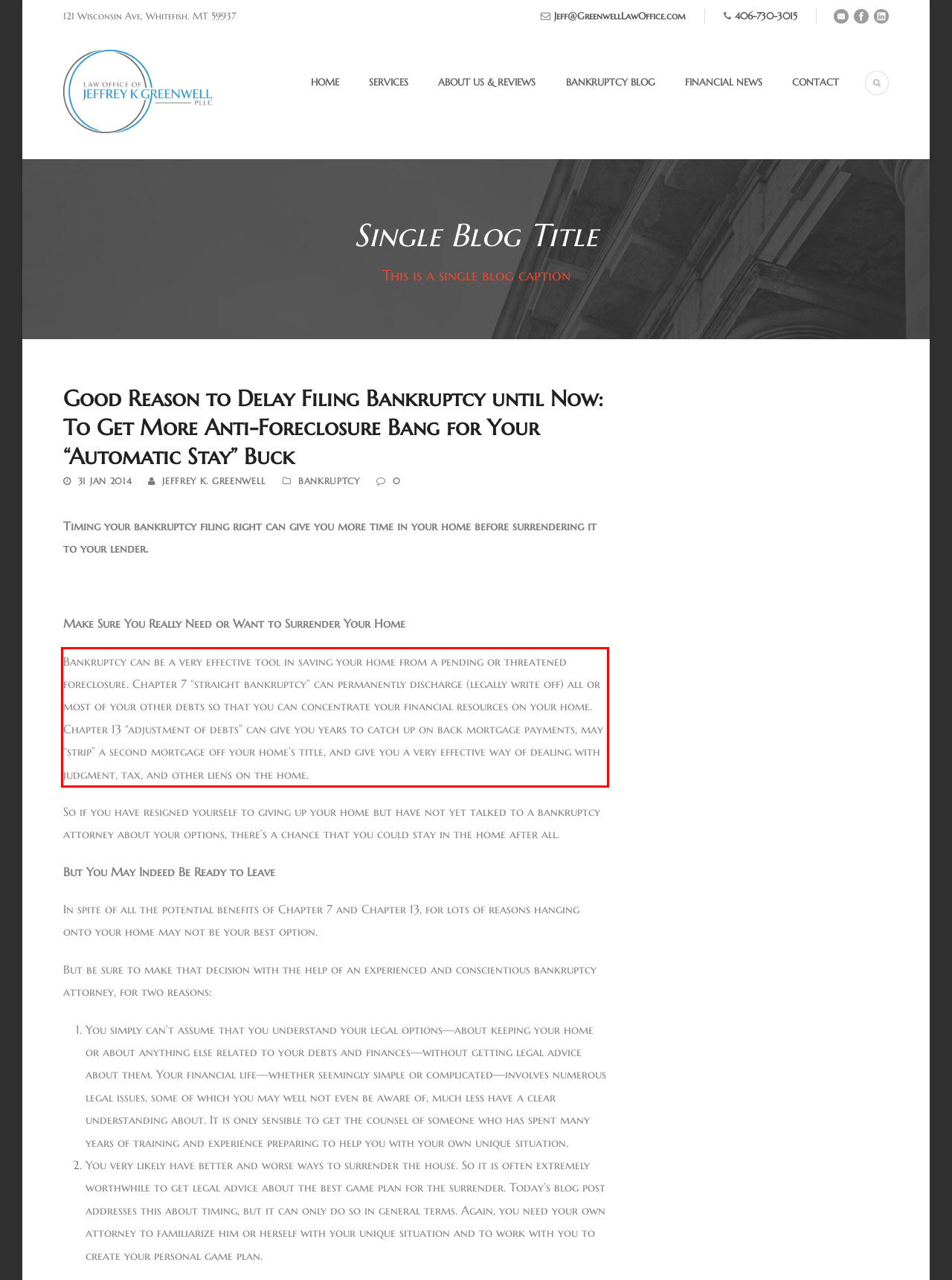Please look at the screenshot provided and find the red bounding box. Extract the text content contained within this bounding box.

Bankruptcy can be a very effective tool in saving your home from a pending or threatened foreclosure. Chapter 7 “straight bankruptcy” can permanently discharge (legally write off) all or most of your other debts so that you can concentrate your financial resources on your home. Chapter 13 “adjustment of debts” can give you years to catch up on back mortgage payments, may “strip” a second mortgage off your home’s title, and give you a very effective way of dealing with judgment, tax, and other liens on the home.